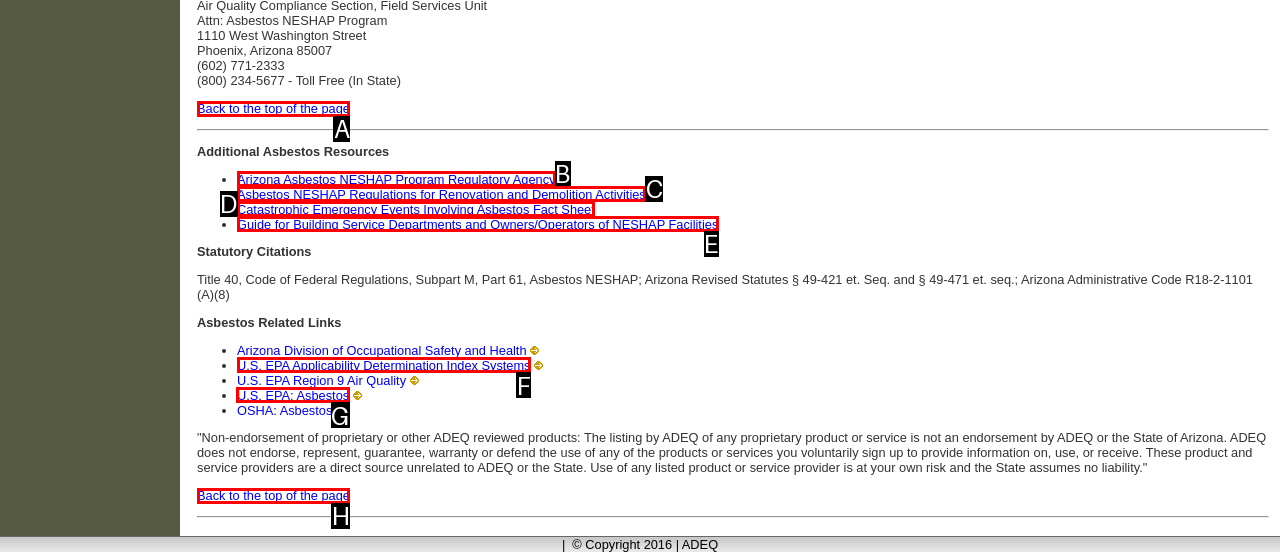Identify which lettered option completes the task: Click on 'U.S. EPA: Asbestos'. Provide the letter of the correct choice.

G